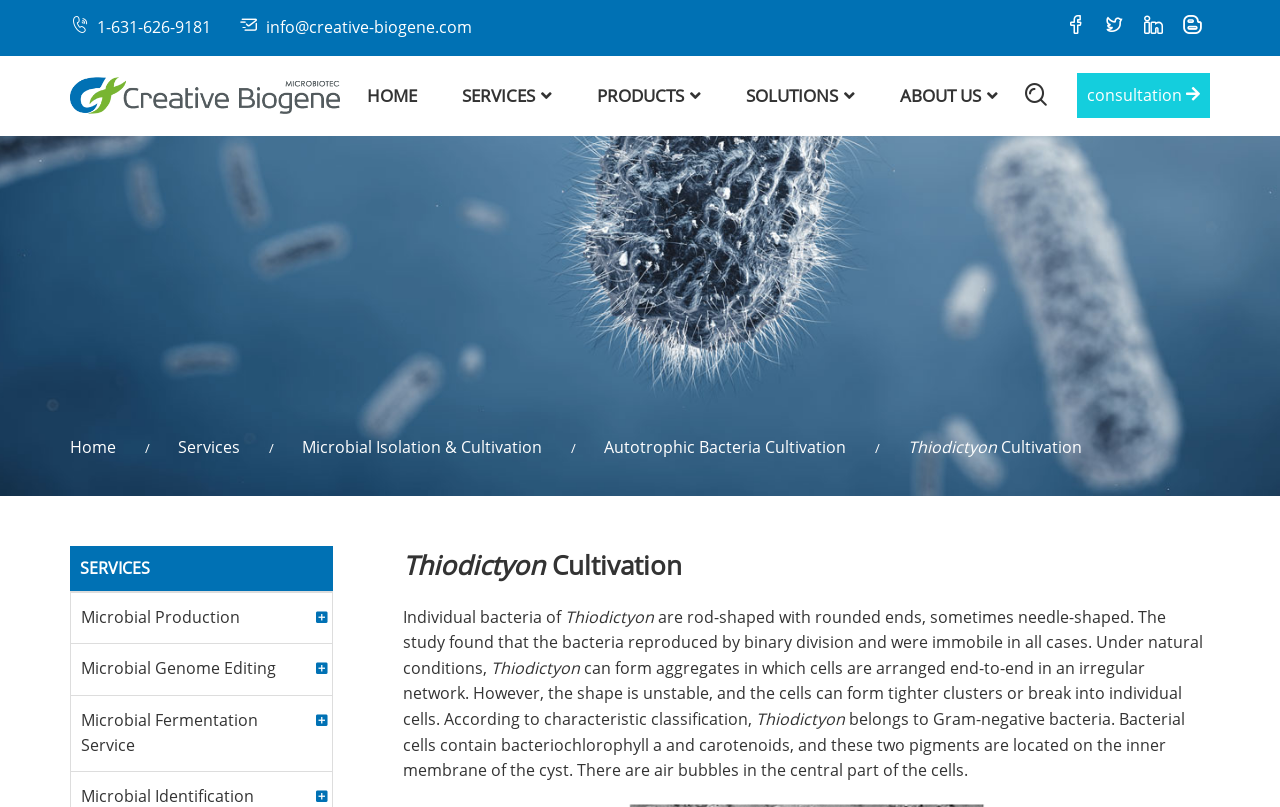Using the information from the screenshot, answer the following question thoroughly:
What pigments are found in Thiodictyon bacteria?

I found the description of Thiodictyon bacteria on the webpage, which states that they contain 'bacteriochlorophyll a and carotenoids' pigments. These pigments are located on the inner membrane of the cyst. This information is located in a static text element with a bounding box of [0.314, 0.877, 0.925, 0.968].